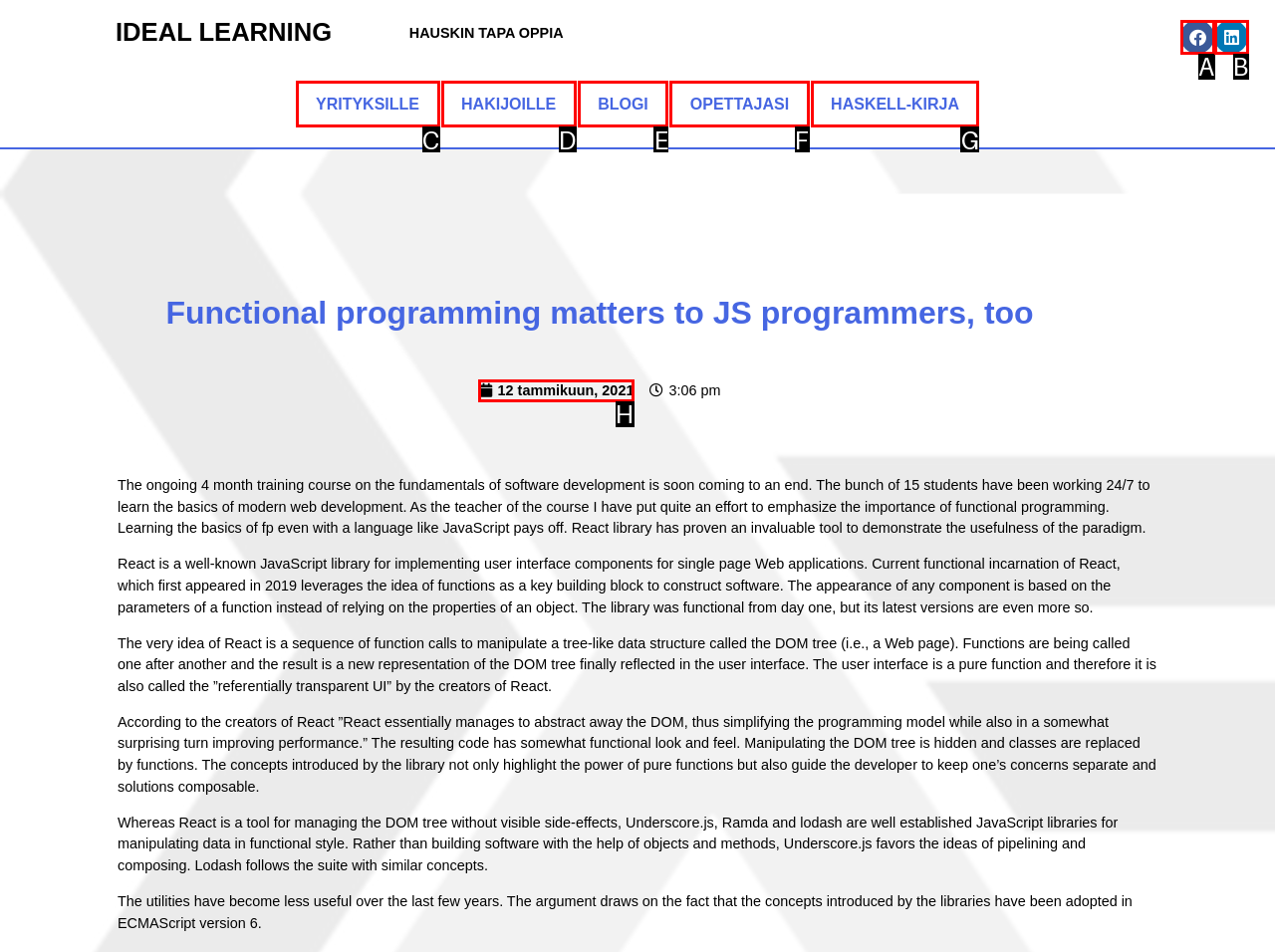What letter corresponds to the UI element described here: 12 tammikuun, 2021
Reply with the letter from the options provided.

H